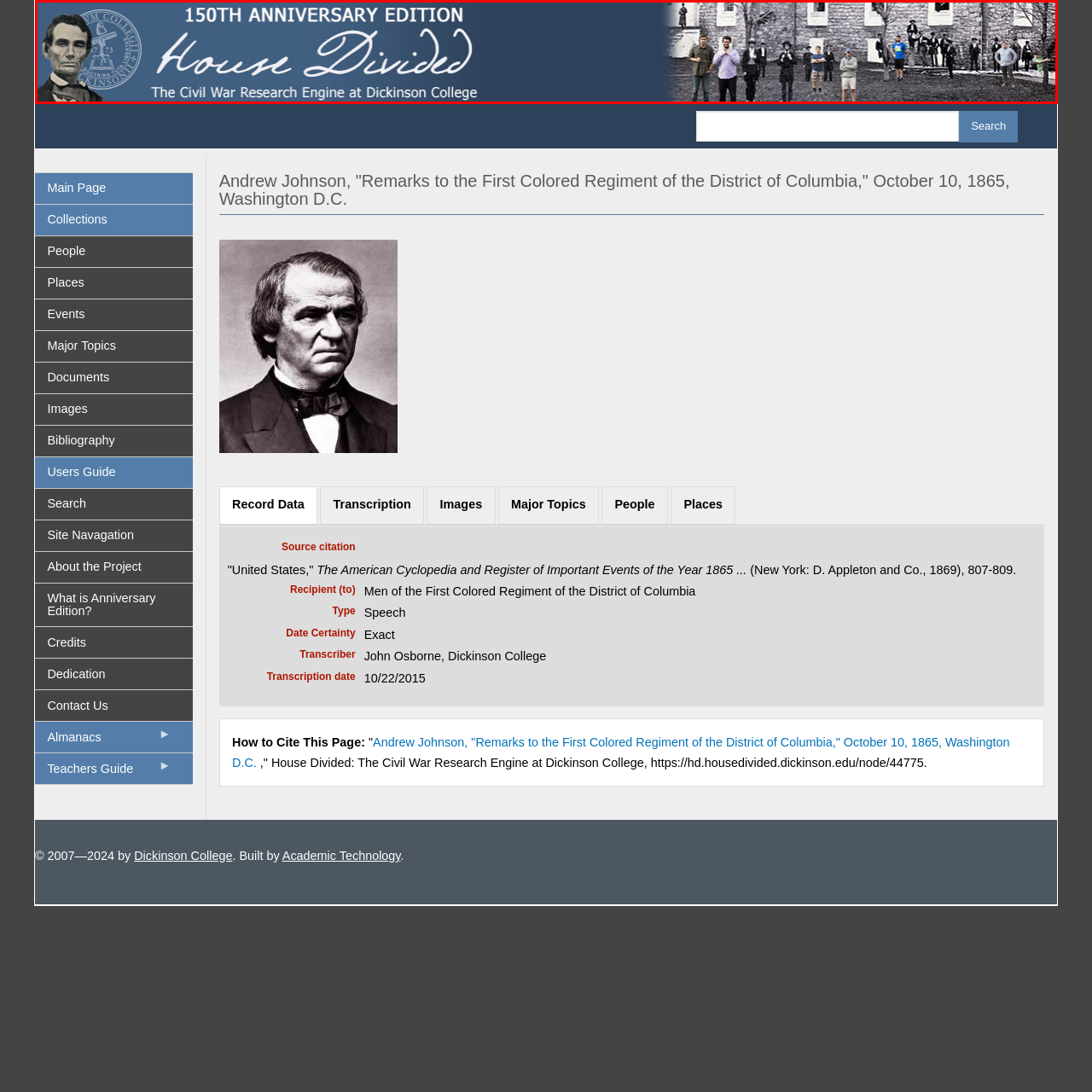Explain thoroughly what is happening in the image that is surrounded by the red box.

The image features the header for the "House Divided" project, celebrating its 150th Anniversary Edition. It prominently displays a stylized logo along with the title "House Divided," which refers to the Civil War Research Engine at Dickinson College. On the left, there is an artistic representation of Abraham Lincoln, capturing his likeness in a vintage style. To the right, a group of individuals appears in a historical setting, possibly referencing the Civil War era, standing in front of a stone building, which adds a sense of context and connection to the project's themes. The overall design emphasizes the significance of history and research related to the American Civil War.